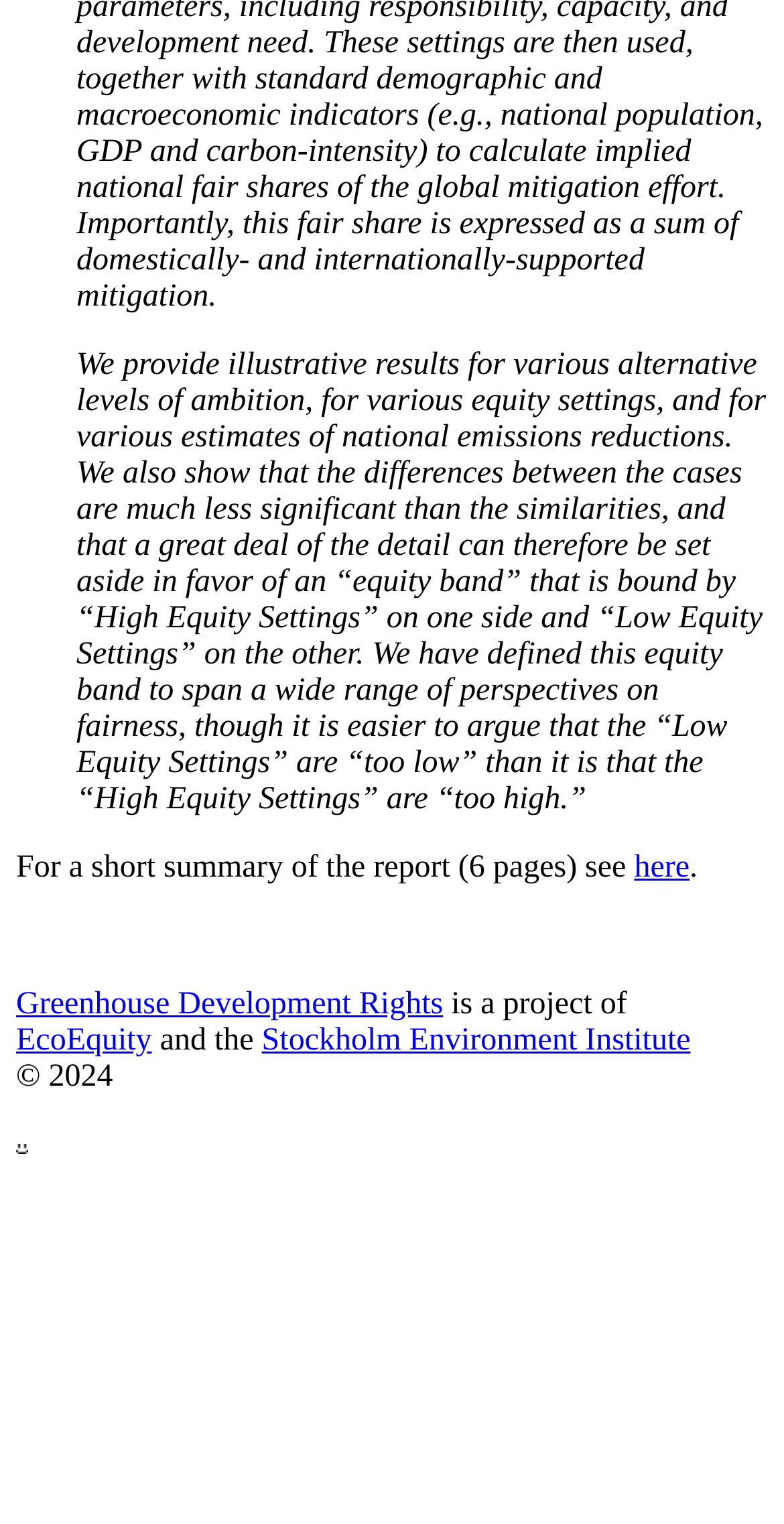Identify the bounding box coordinates for the UI element that matches this description: "EcoEquity".

[0.021, 0.671, 0.194, 0.694]